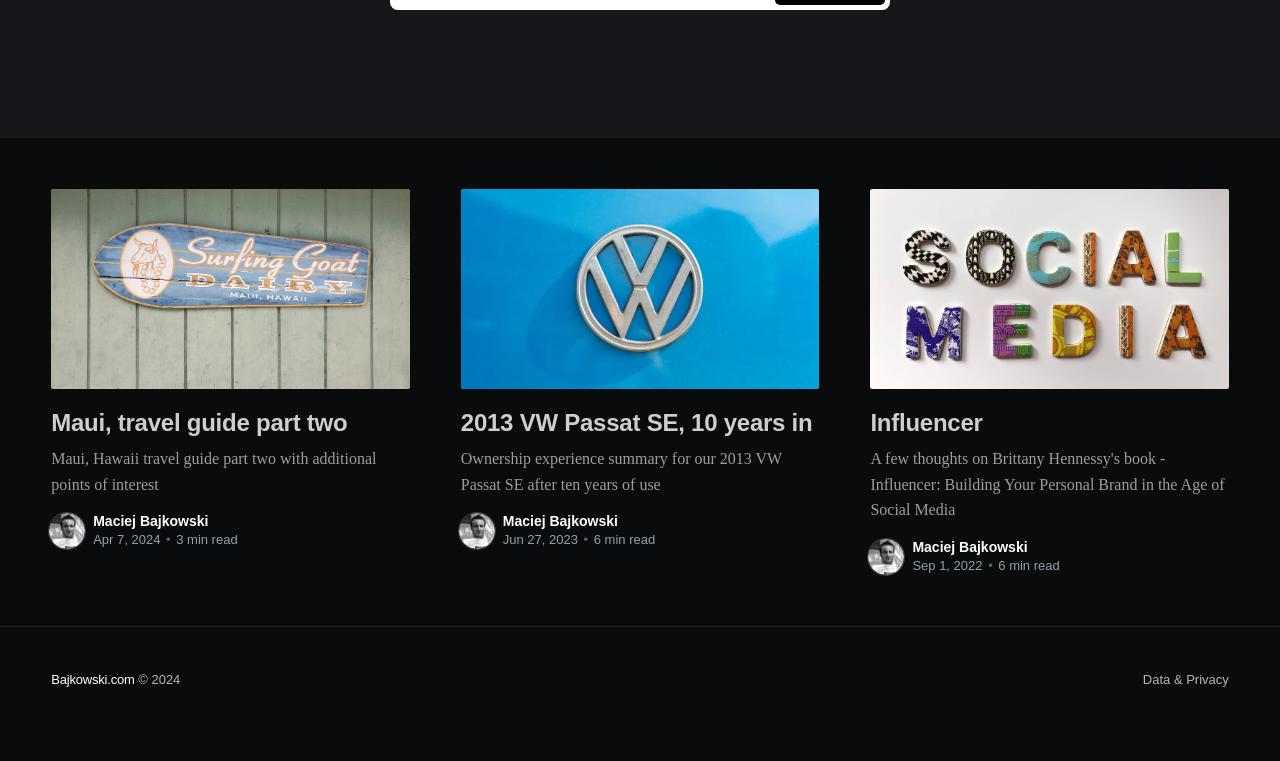Please identify the coordinates of the bounding box for the clickable region that will accomplish this instruction: "Check the book review of Influencer".

[0.68, 0.248, 0.96, 0.511]